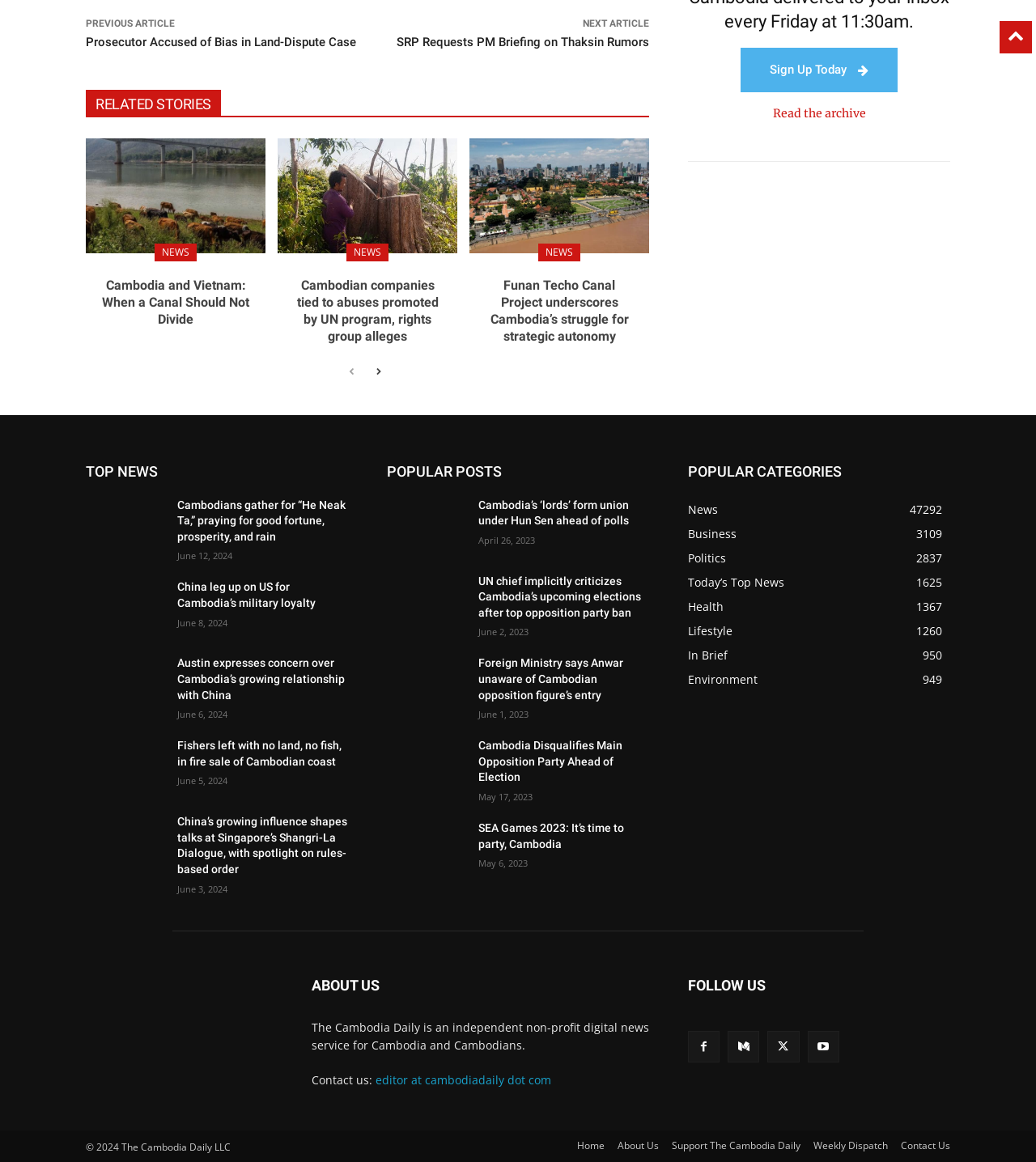Respond to the question below with a single word or phrase: What is the category of the article 'Cambodians gather for “He Neak Ta,” praying for good fortune, prosperity, and rain'?

News